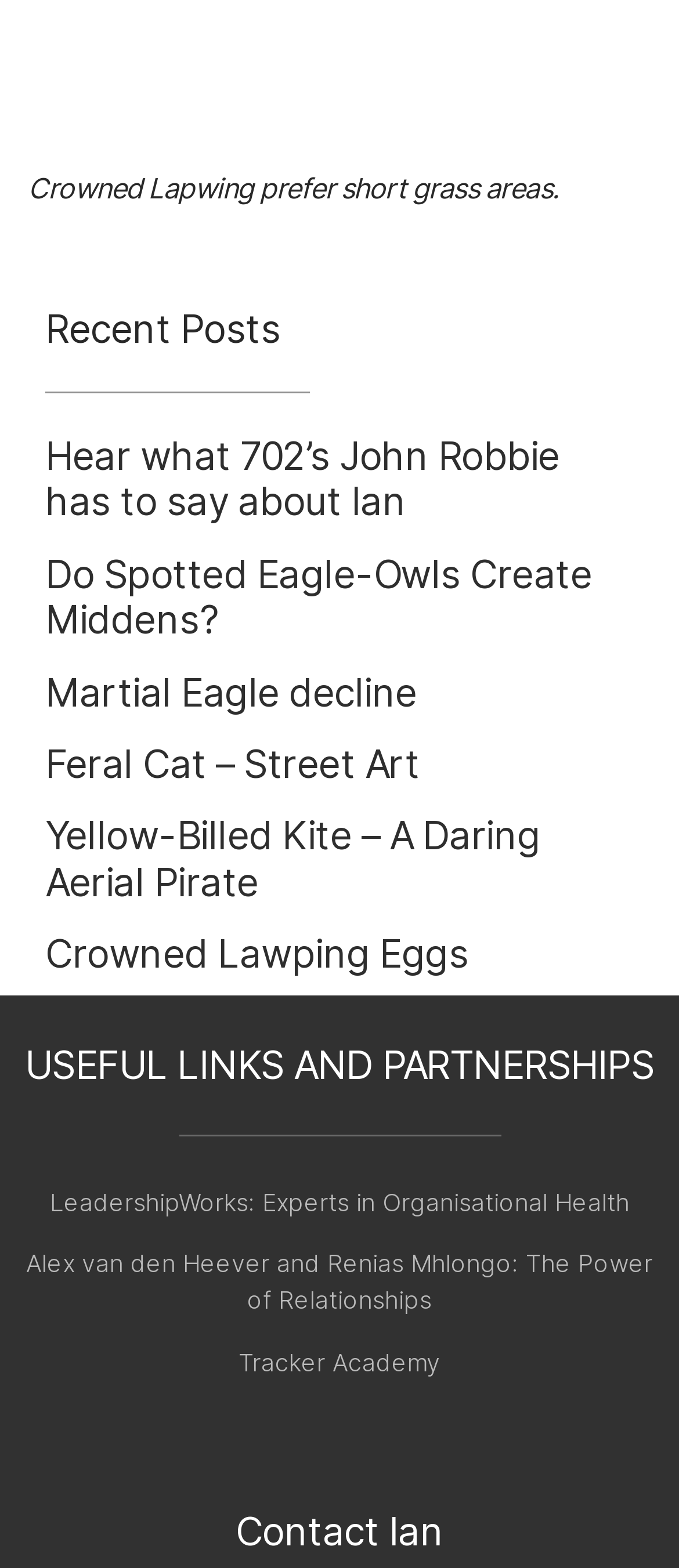What is the last article about?
Observe the image and answer the question with a one-word or short phrase response.

Crowned Lawping Eggs